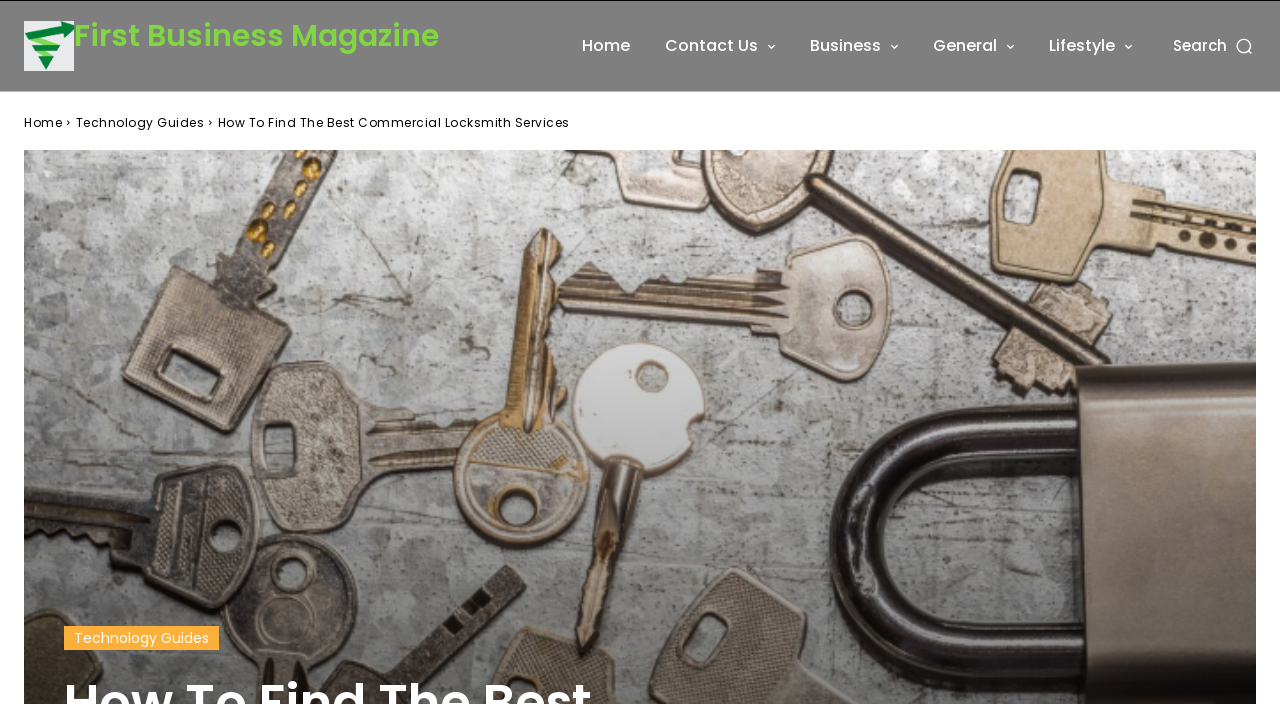What is the logo of First Business Magazine?
Respond with a short answer, either a single word or a phrase, based on the image.

Logo